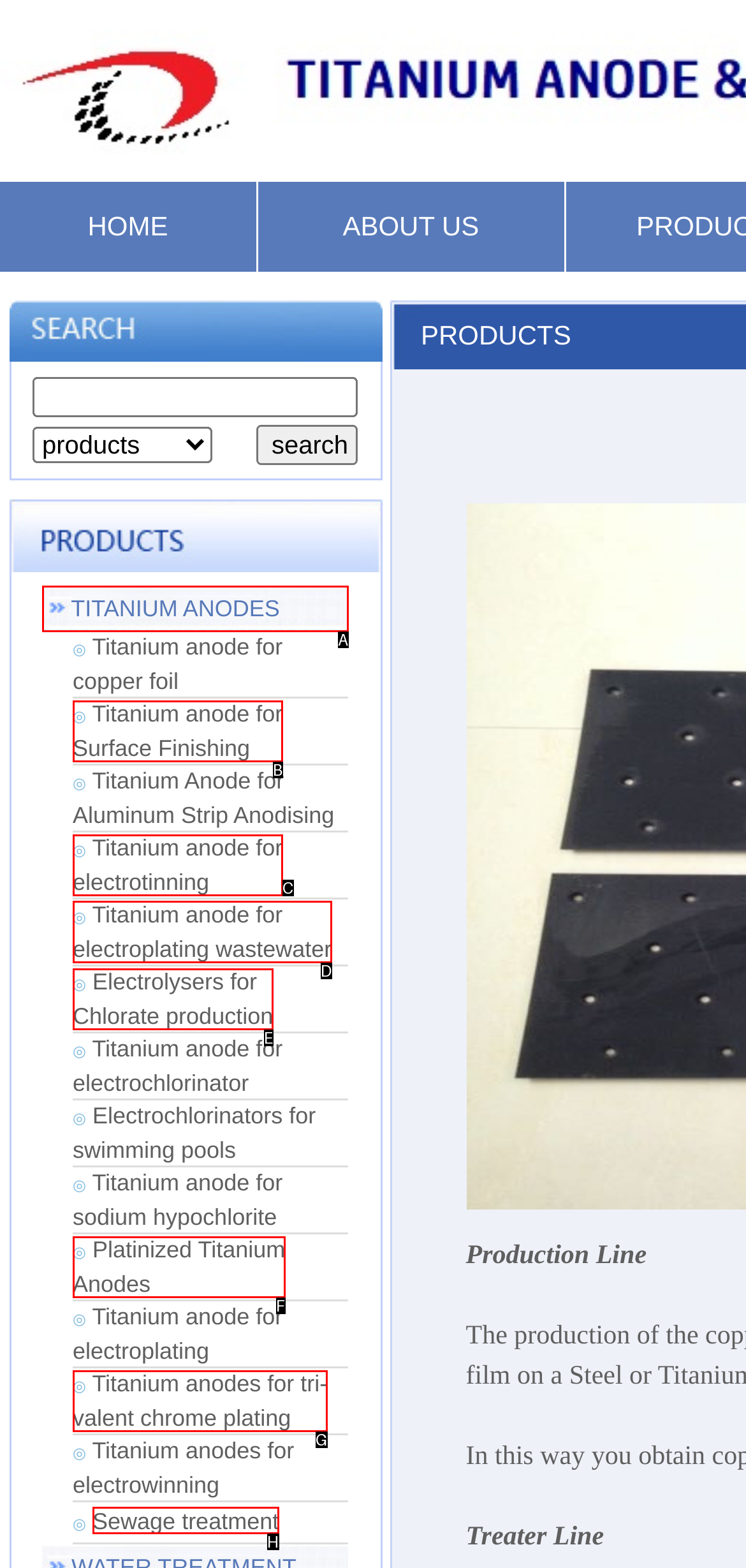Based on the description: 138 40 blood pressure, select the HTML element that fits best. Provide the letter of the matching option.

None